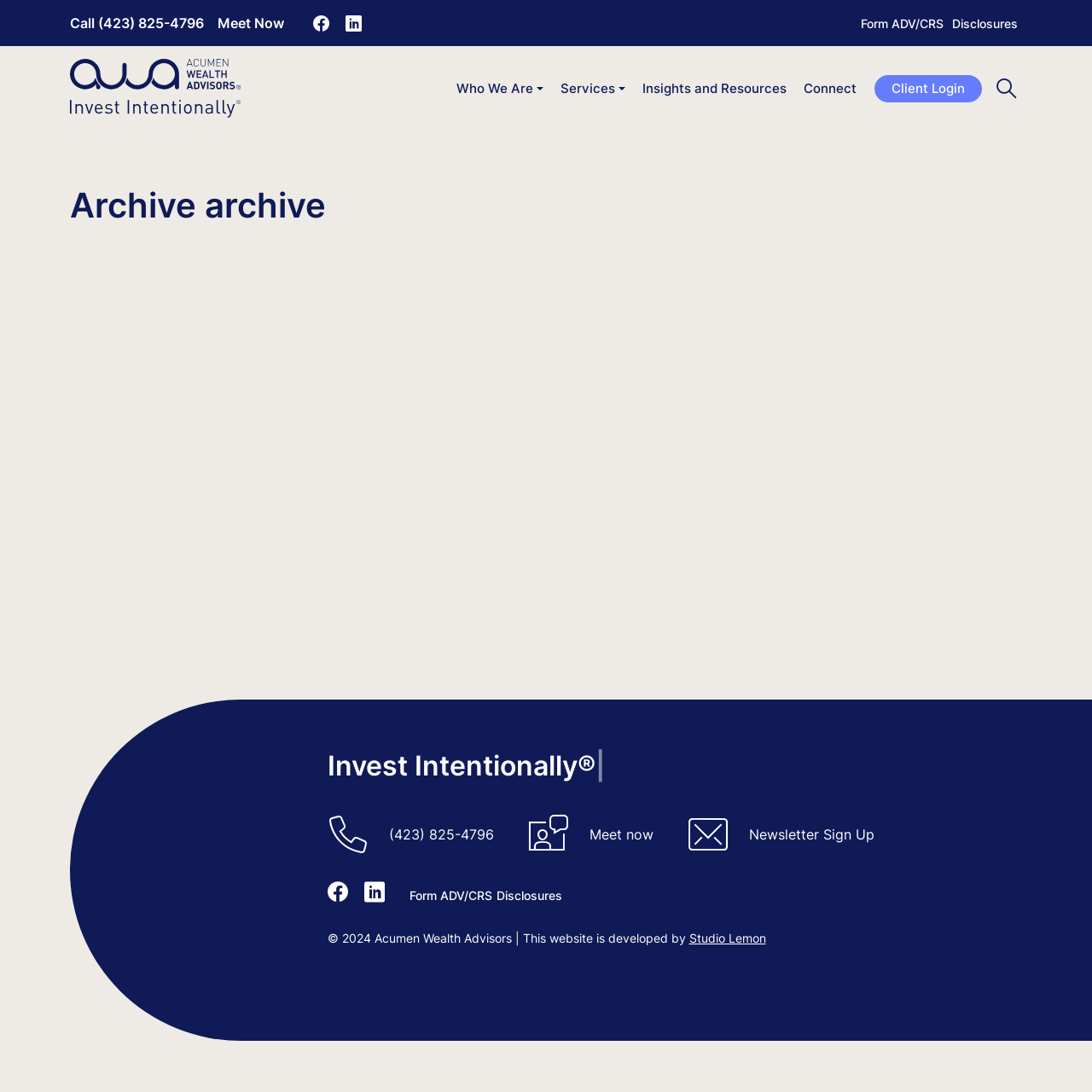Please find the bounding box coordinates of the element's region to be clicked to carry out this instruction: "Visit Facebook page".

[0.279, 0.006, 0.309, 0.036]